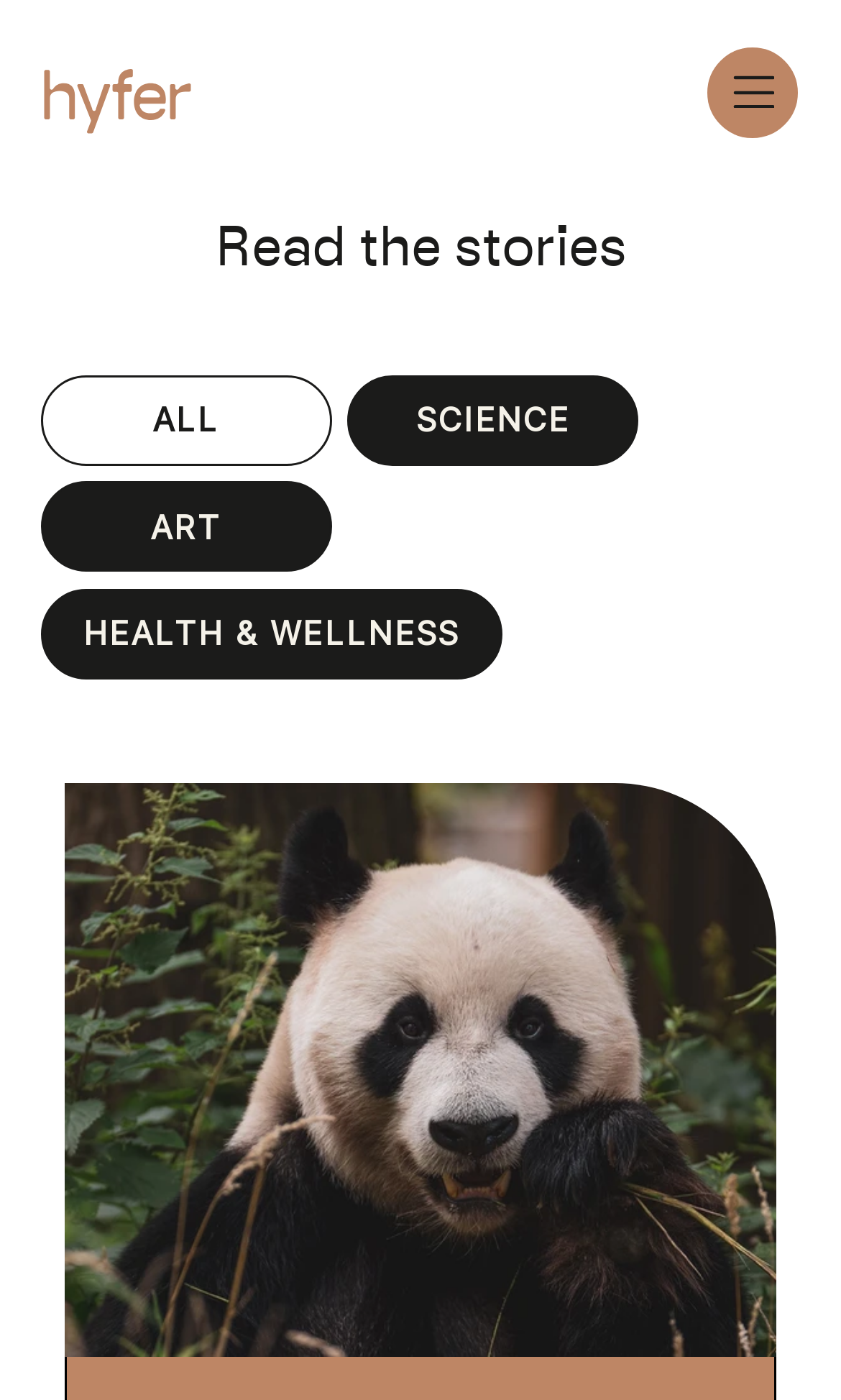Please provide the bounding box coordinates for the UI element as described: "Art". The coordinates must be four floats between 0 and 1, represented as [left, top, right, bottom].

[0.048, 0.344, 0.394, 0.408]